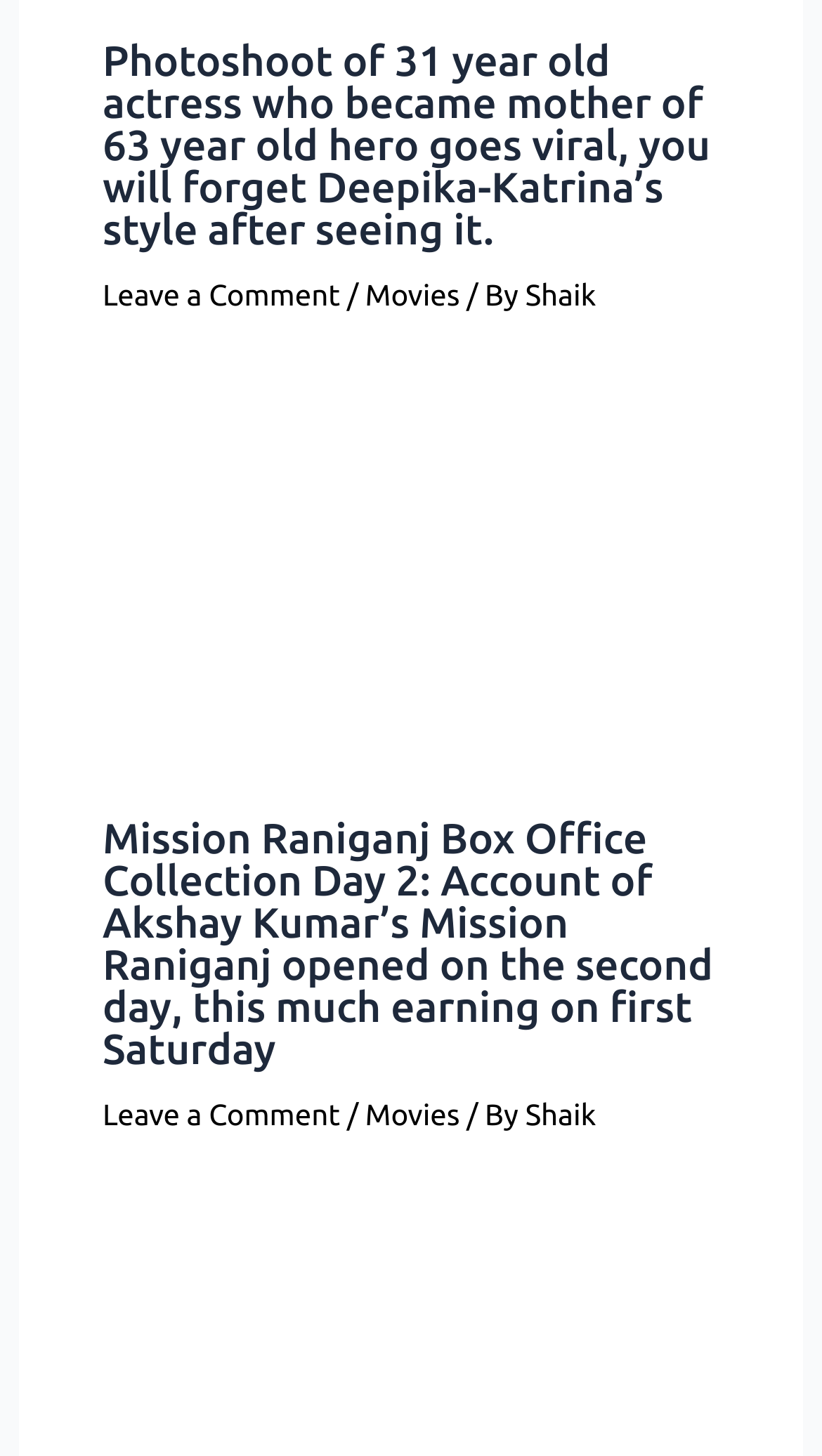Identify the coordinates of the bounding box for the element that must be clicked to accomplish the instruction: "Leave a comment".

[0.125, 0.191, 0.414, 0.214]